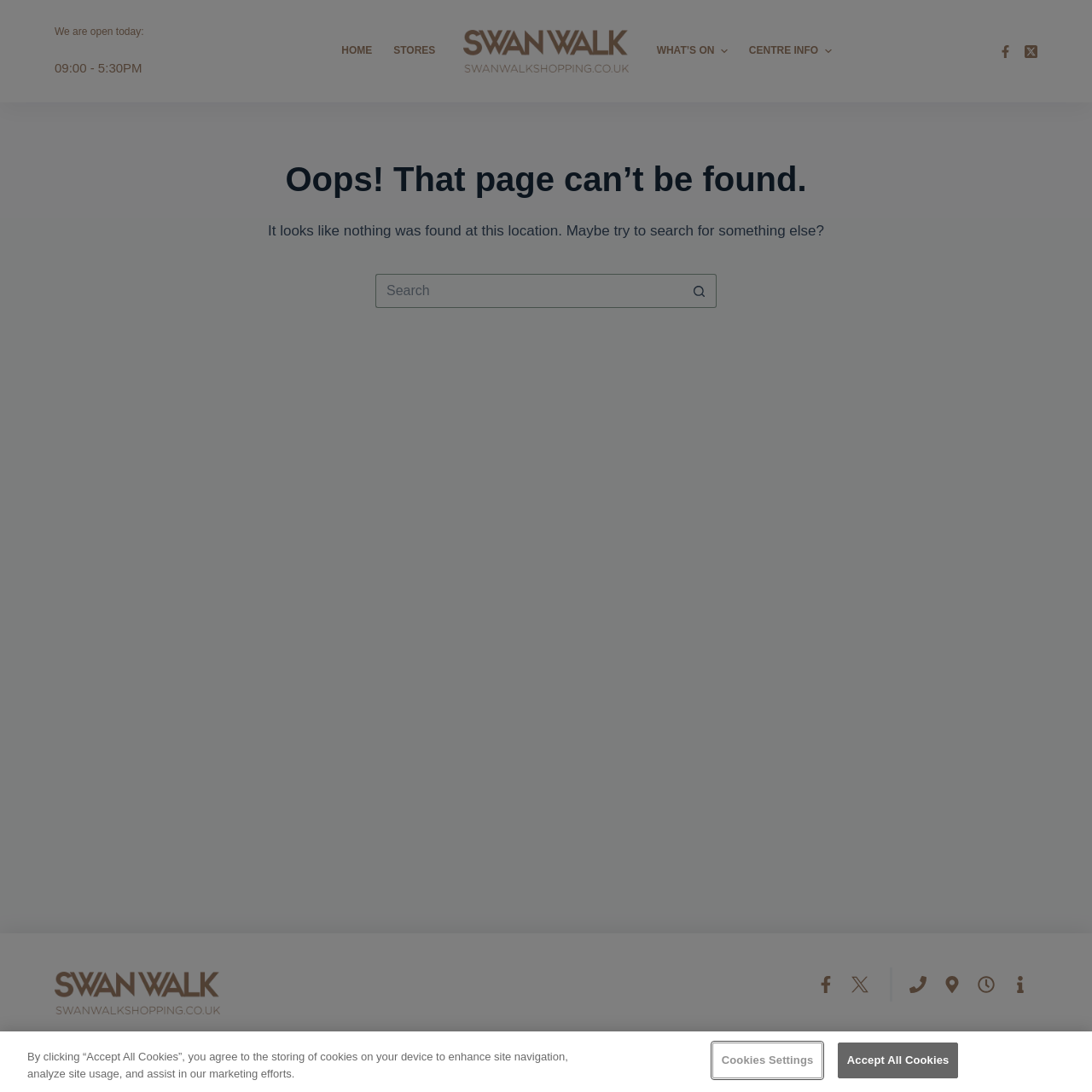Please identify the coordinates of the bounding box for the clickable region that will accomplish this instruction: "Check the 'CENTRE INFO'".

[0.676, 0.0, 0.771, 0.094]